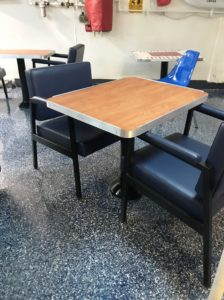What is the design of the flooring?
Give a single word or phrase as your answer by examining the image.

Textured blue